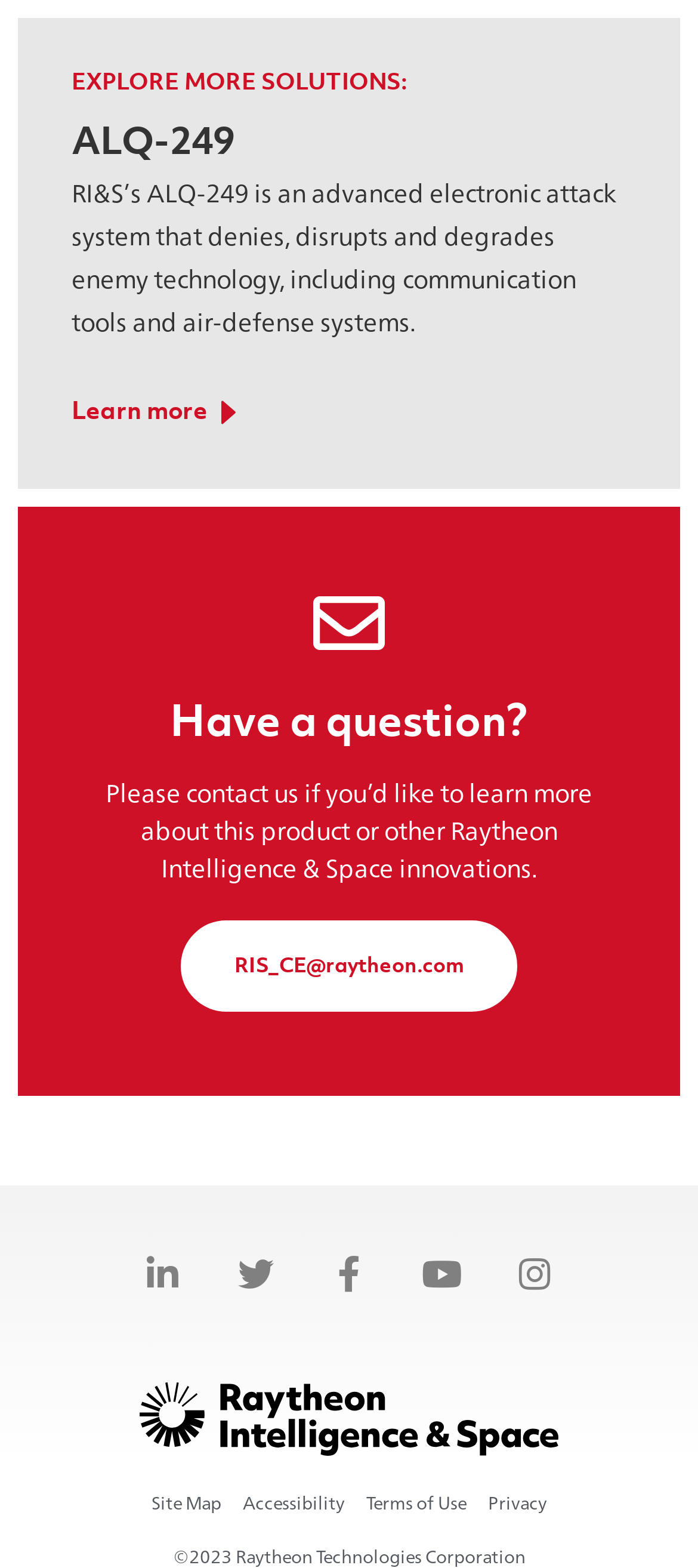Identify the coordinates of the bounding box for the element that must be clicked to accomplish the instruction: "Learn more about ALQ-249".

[0.103, 0.253, 0.344, 0.276]